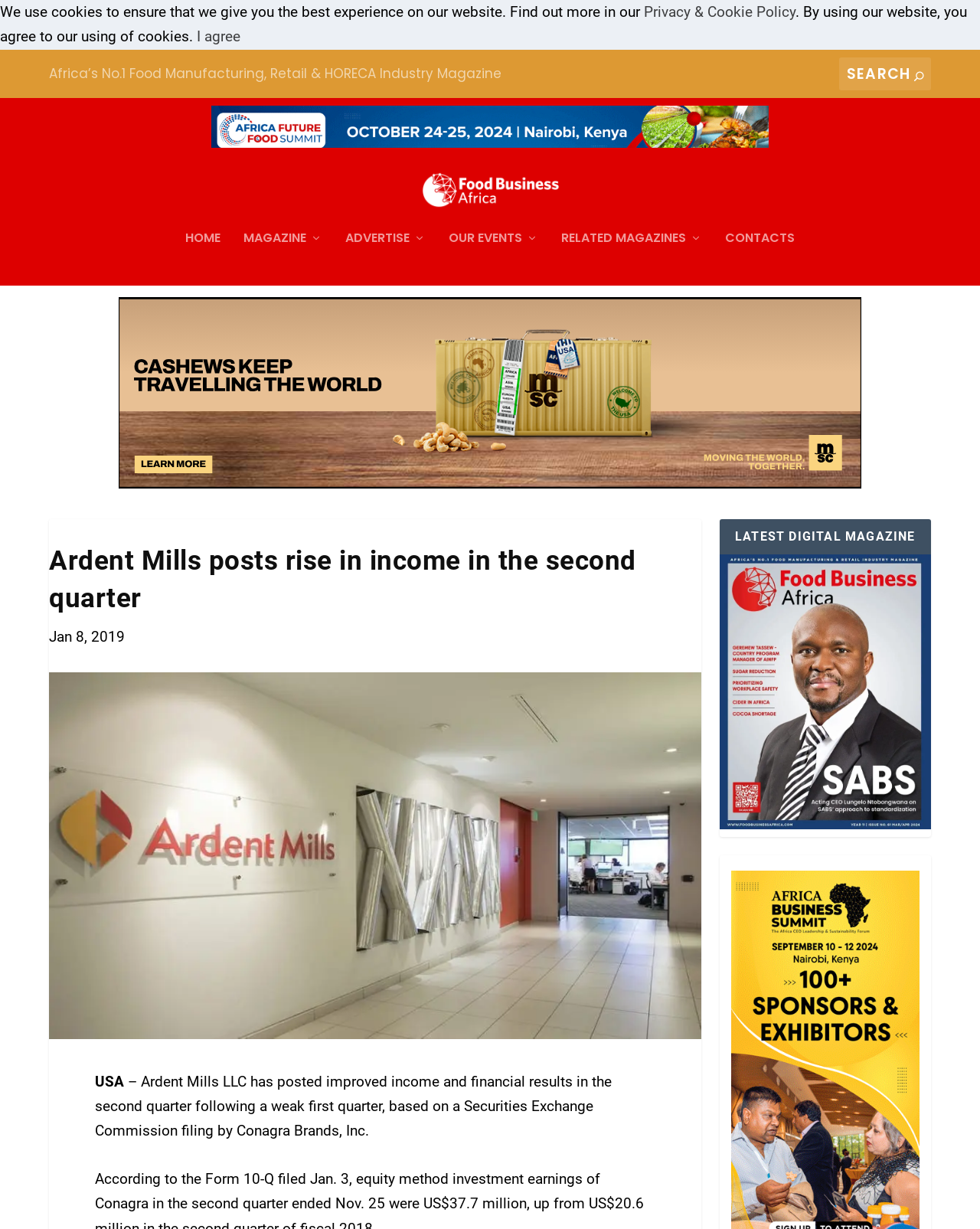Identify the main heading from the webpage and provide its text content.

Ardent Mills posts rise in income in the second quarter